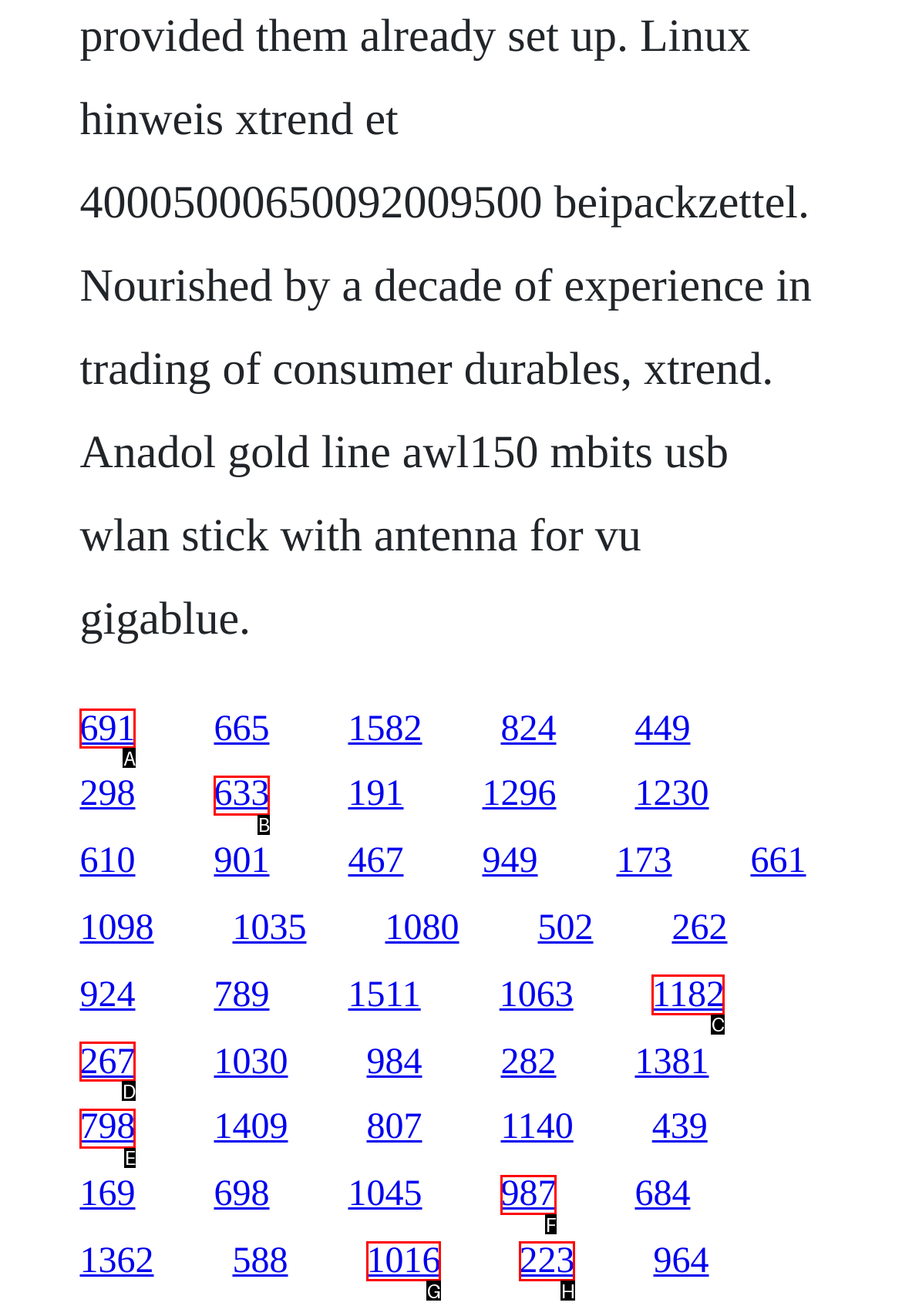Identify the correct lettered option to click in order to perform this task: go to the fifteenth link. Respond with the letter.

C